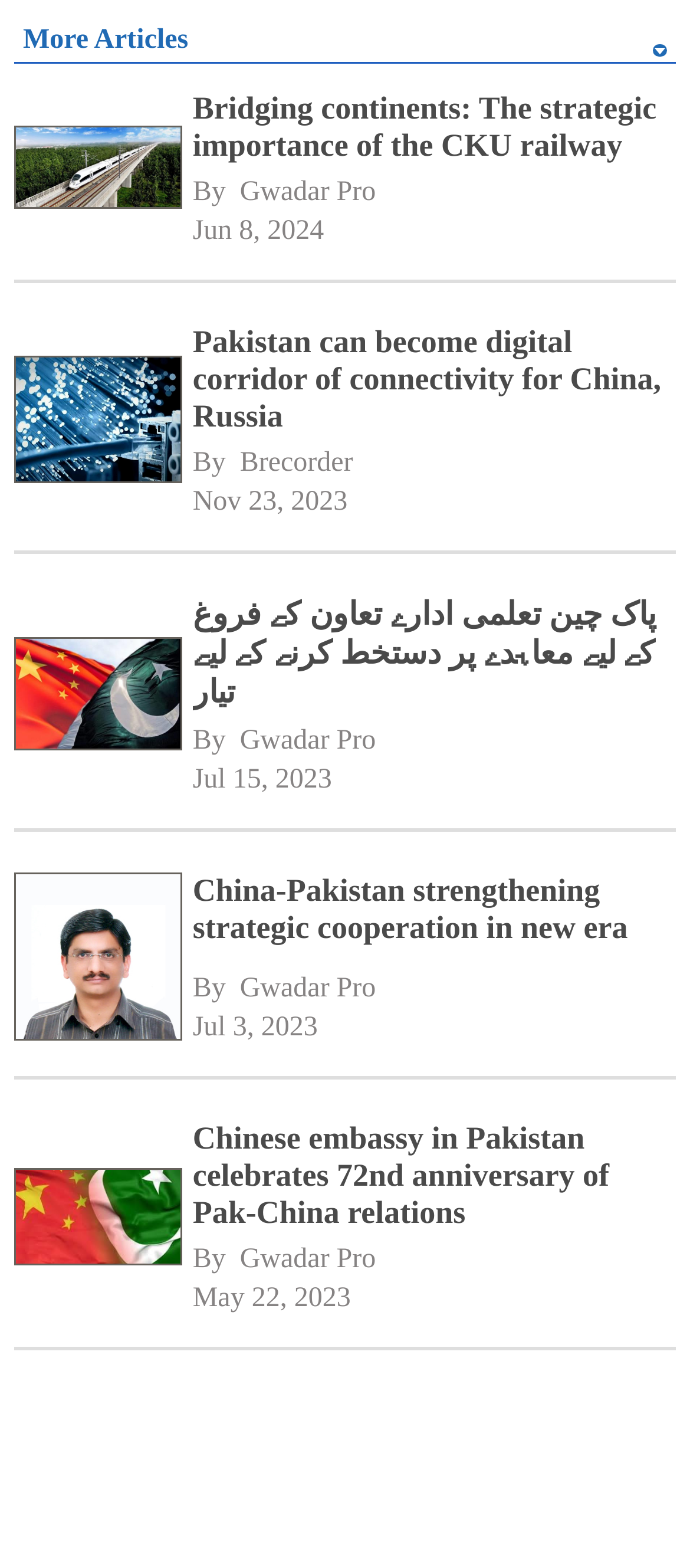Determine the bounding box coordinates for the element that should be clicked to follow this instruction: "Explore the article 'China-Pakistan strengthening strategic cooperation in new era'". The coordinates should be given as four float numbers between 0 and 1, in the format [left, top, right, bottom].

[0.02, 0.556, 0.26, 0.668]